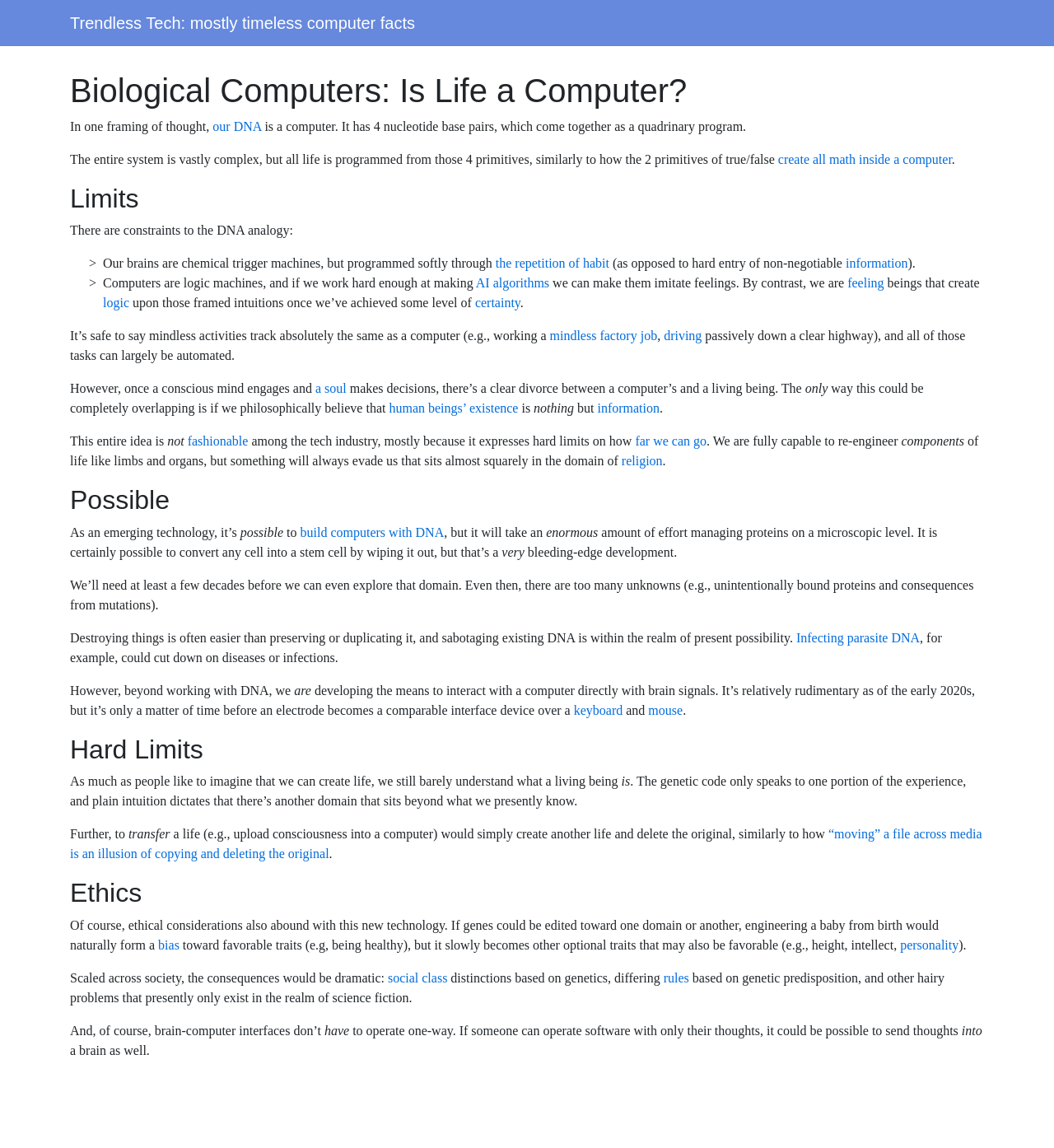What is the difference between a computer and a living being?
Based on the screenshot, give a detailed explanation to answer the question.

According to the article, once a conscious mind engages and makes decisions, there's a clear divorce between a computer's and a living being's capabilities, with the latter having a soul that cannot be replicated by a computer.